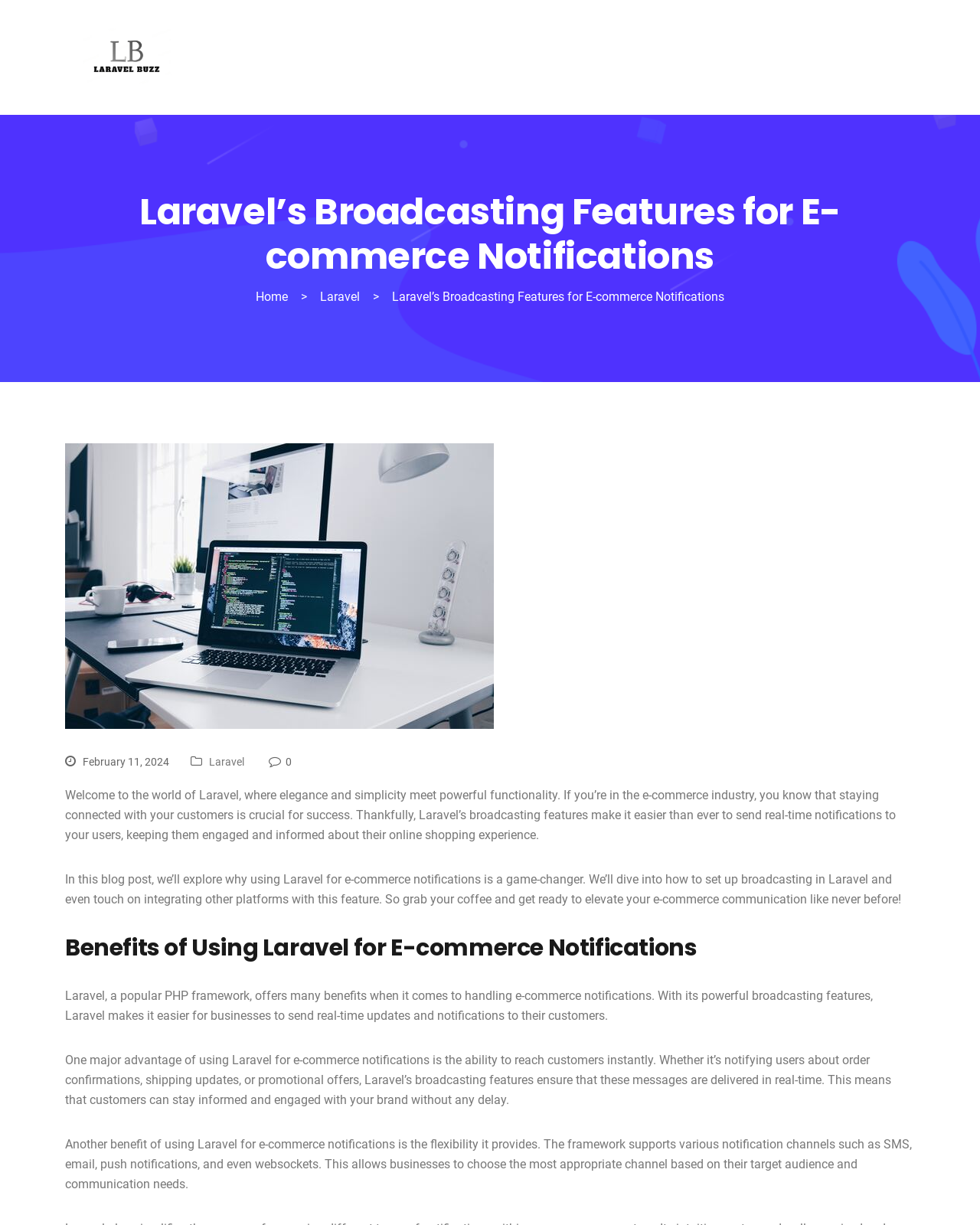Identify the bounding box coordinates for the UI element described as follows: alt="custom LaravelEZ logo image". Use the format (top-left x, top-left y, bottom-right x, bottom-right y) and ensure all values are floating point numbers between 0 and 1.

[0.066, 0.0, 0.184, 0.094]